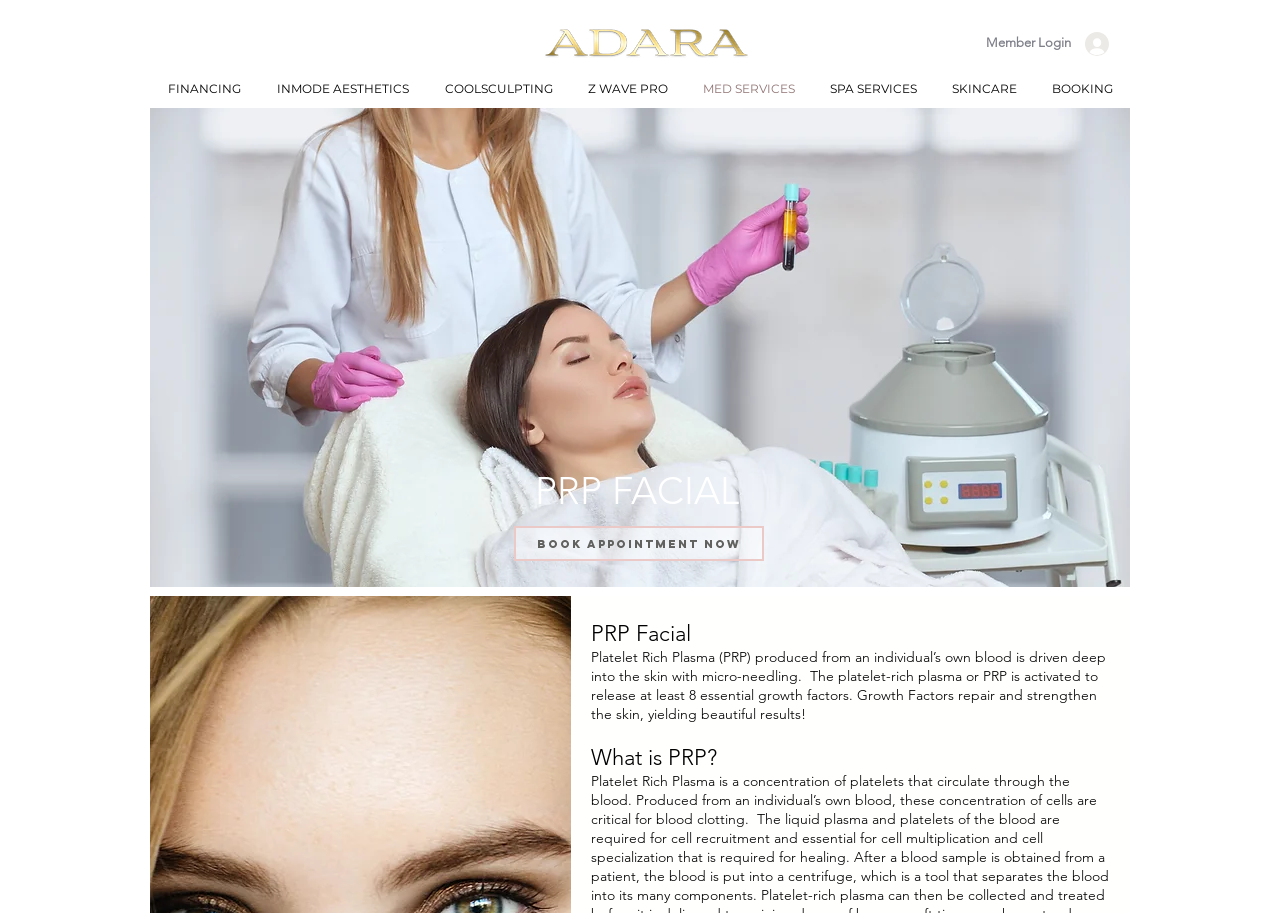Provide a single word or phrase to answer the given question: 
How many links are in the navigation menu?

9